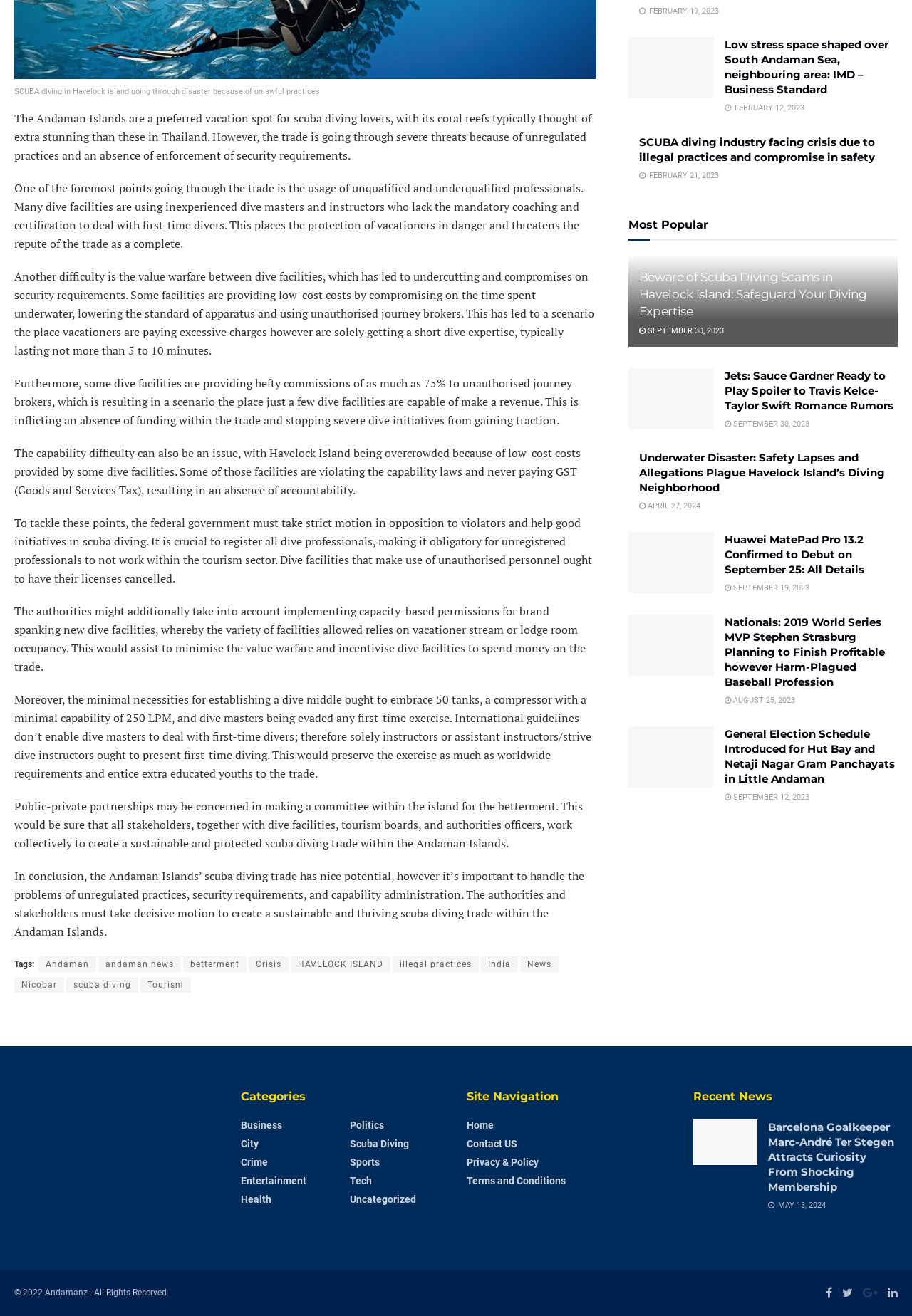Identify the bounding box for the UI element described as: "Politics". The coordinates should be four float numbers between 0 and 1, i.e., [left, top, right, bottom].

[0.384, 0.85, 0.421, 0.859]